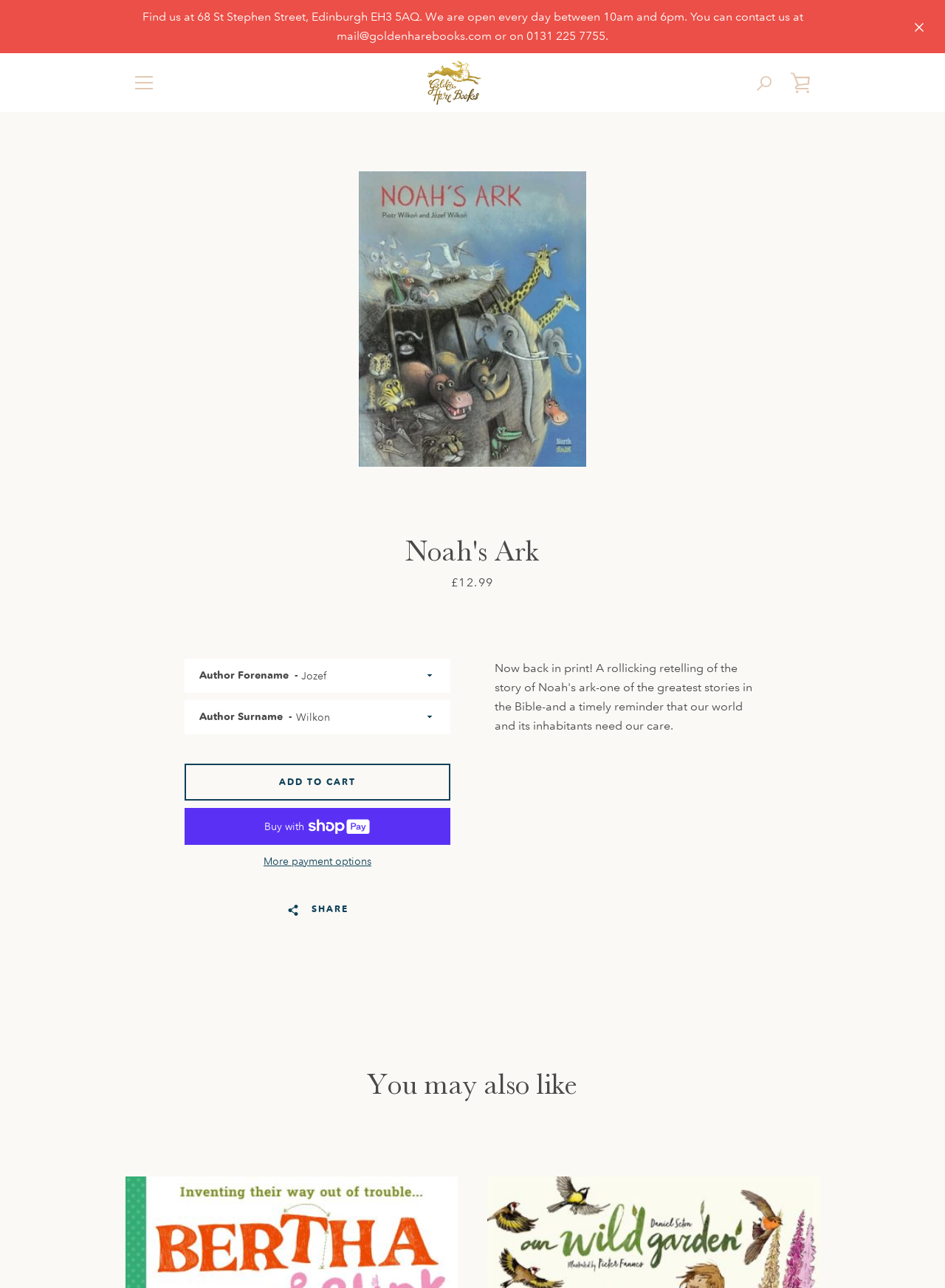Provide a brief response in the form of a single word or phrase:
What types of payment are accepted by the bookstore?

Various payment methods